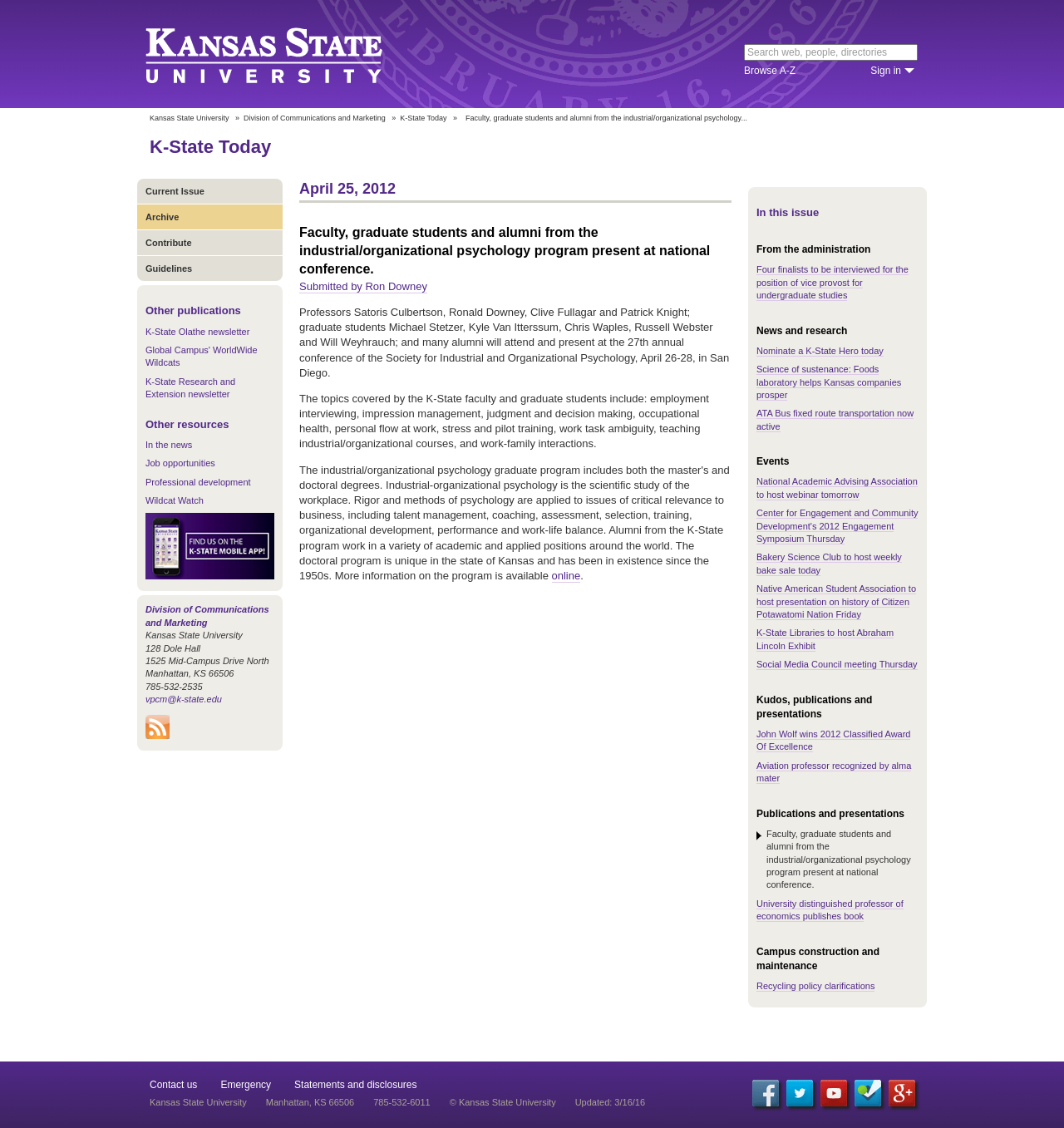Please identify the bounding box coordinates of the area that needs to be clicked to follow this instruction: "Search K-State web, people, directories".

[0.699, 0.039, 0.862, 0.054]